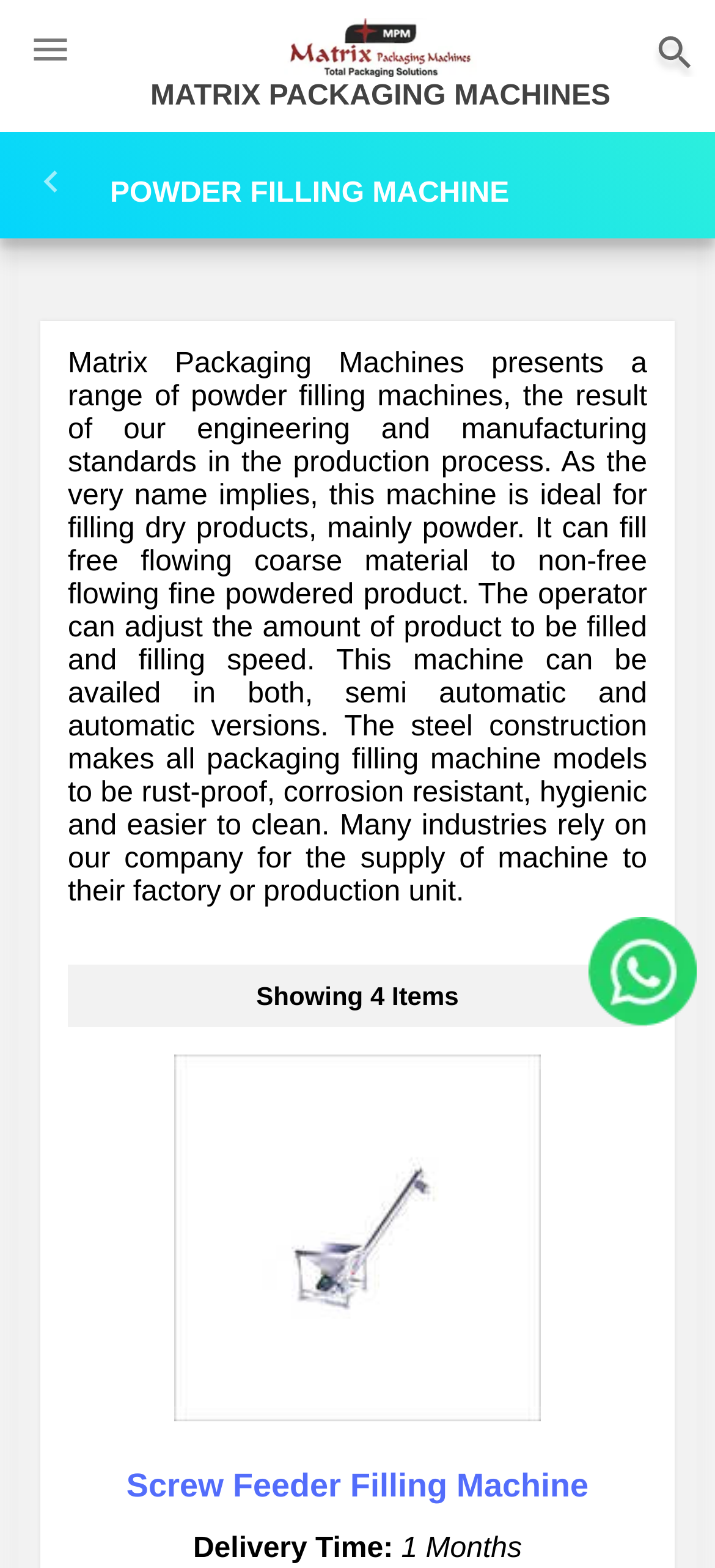Provide an in-depth caption for the elements present on the webpage.

The webpage is about Matrix Packaging Machines, a leading Exporter, Supplier, and Manufacturer of Powder Filling Machines. At the top left corner, there is a small image of a home icon, and next to it, a link to the company's name, "MATRIX PACKAGING MACHINES". On the top right corner, there is another home icon image. 

Below the top section, there is a prominent heading "POWDER FILLING MACHINE" that spans almost the entire width of the page. Underneath the heading, there is a lengthy paragraph describing the features and benefits of the powder filling machine, including its ability to fill dry products, adjust product amounts, and its rust-proof and hygienic design.

Further down, there is a section displaying four items, with a text "Showing 4 Items" in the middle. The first item is a link to "Screw Feeder Filling Machine" accompanied by an image of the machine on its right side. Below the link, there is a heading with the same name, followed by a link to the same machine and a note about the delivery time, which is one month.